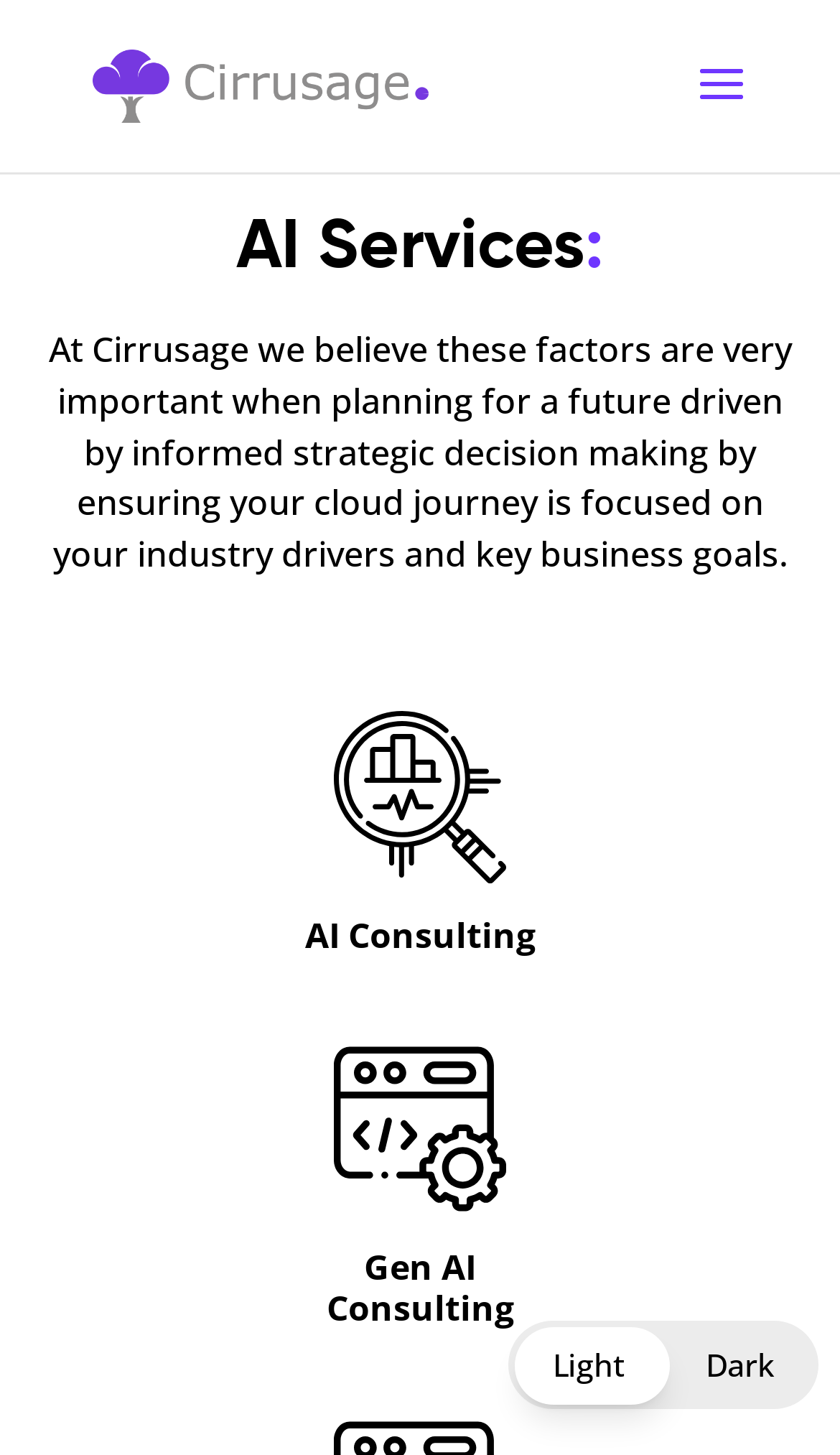What is the purpose of the image at [0.397, 0.489, 0.603, 0.607]?
Based on the image, answer the question with as much detail as possible.

The image at [0.397, 0.489, 0.603, 0.607] does not have any OCR text or element description, suggesting that it is used for decoration or illustration purposes.